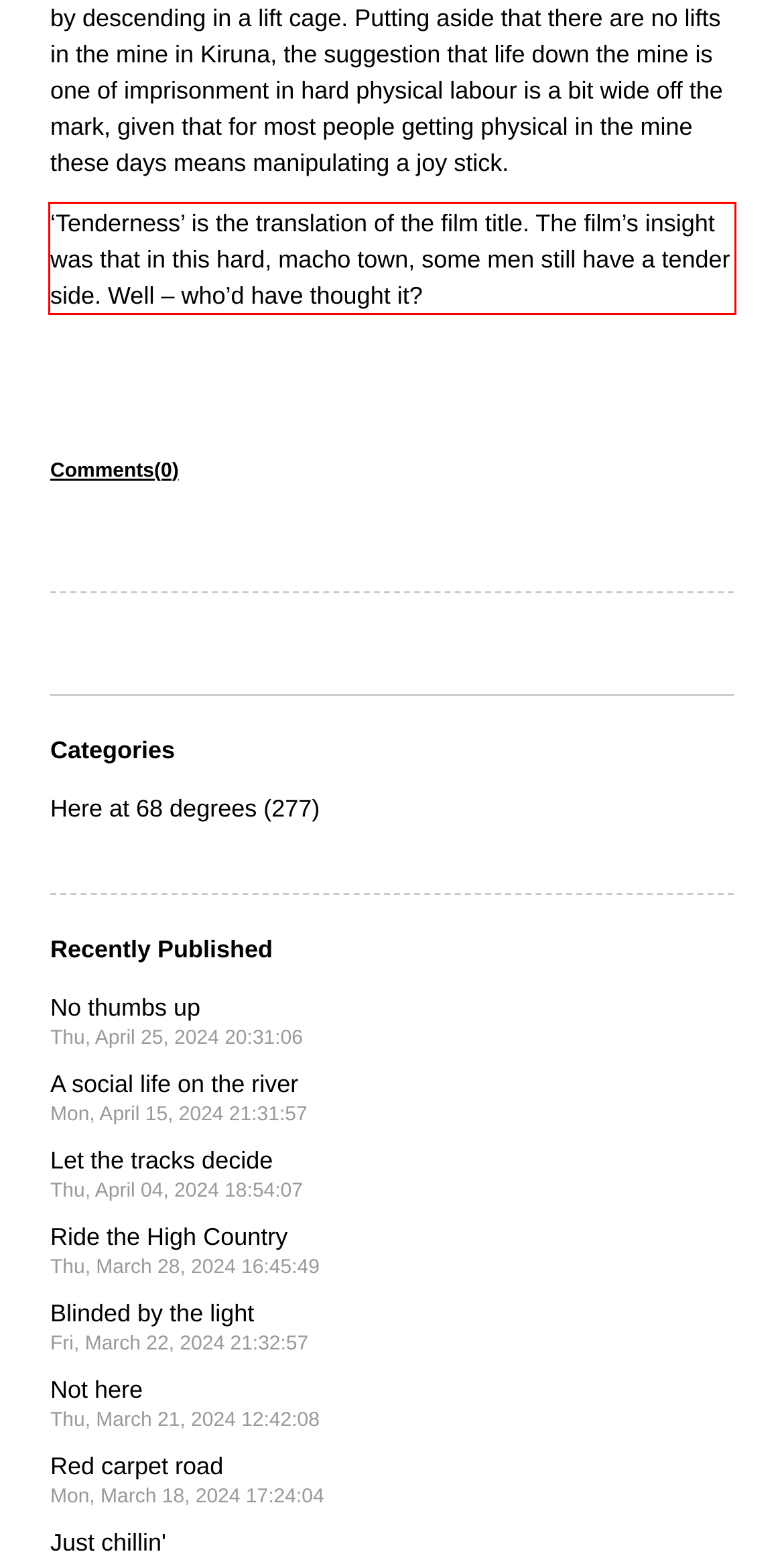With the provided screenshot of a webpage, locate the red bounding box and perform OCR to extract the text content inside it.

‘Tenderness’ is the translation of the film title. The film’s insight was that in this hard, macho town, some men still have a tender side. Well – who’d have thought it?